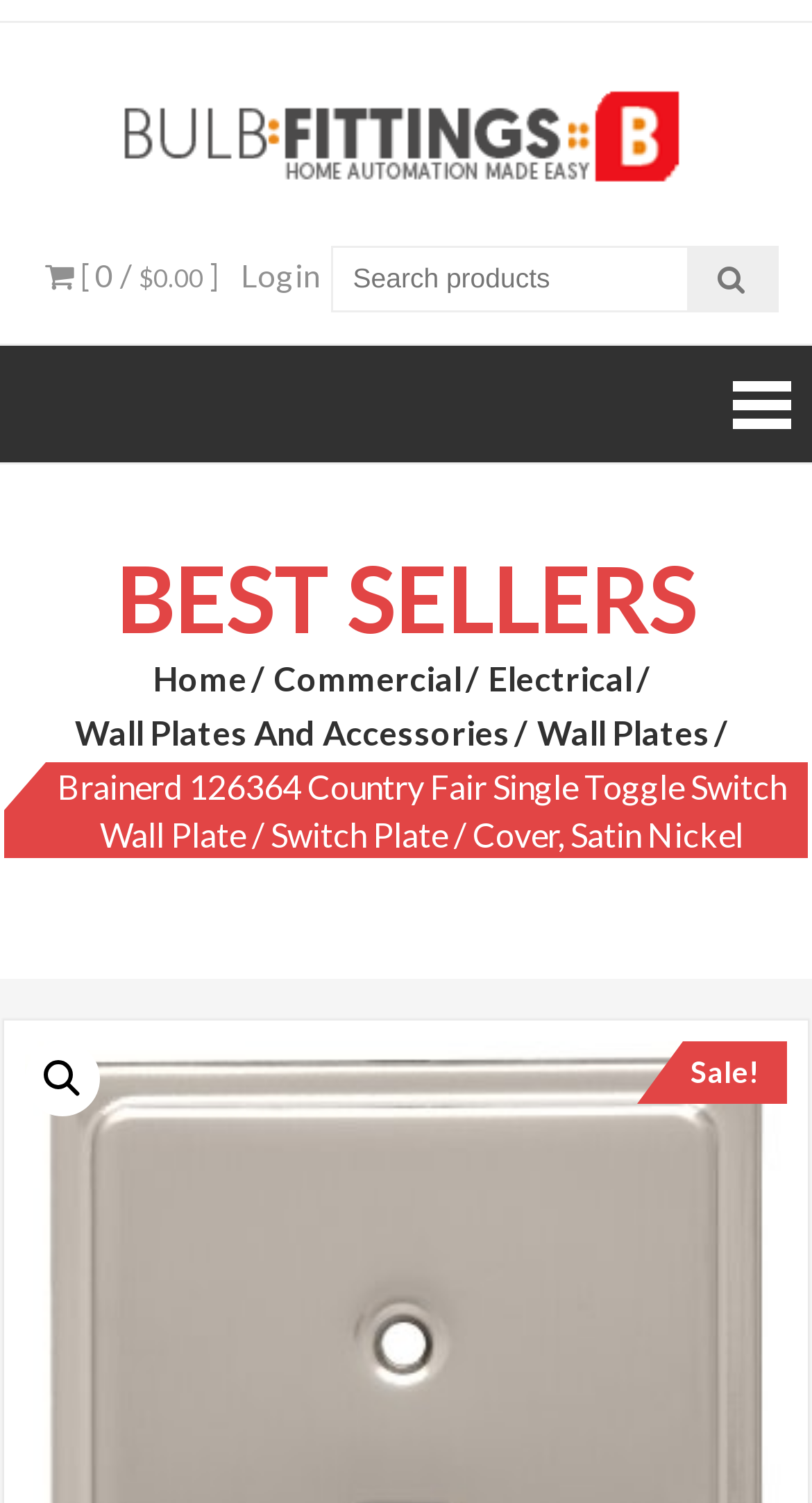Extract the bounding box for the UI element that matches this description: "name="s" placeholder="Search products"".

[0.409, 0.165, 0.955, 0.206]